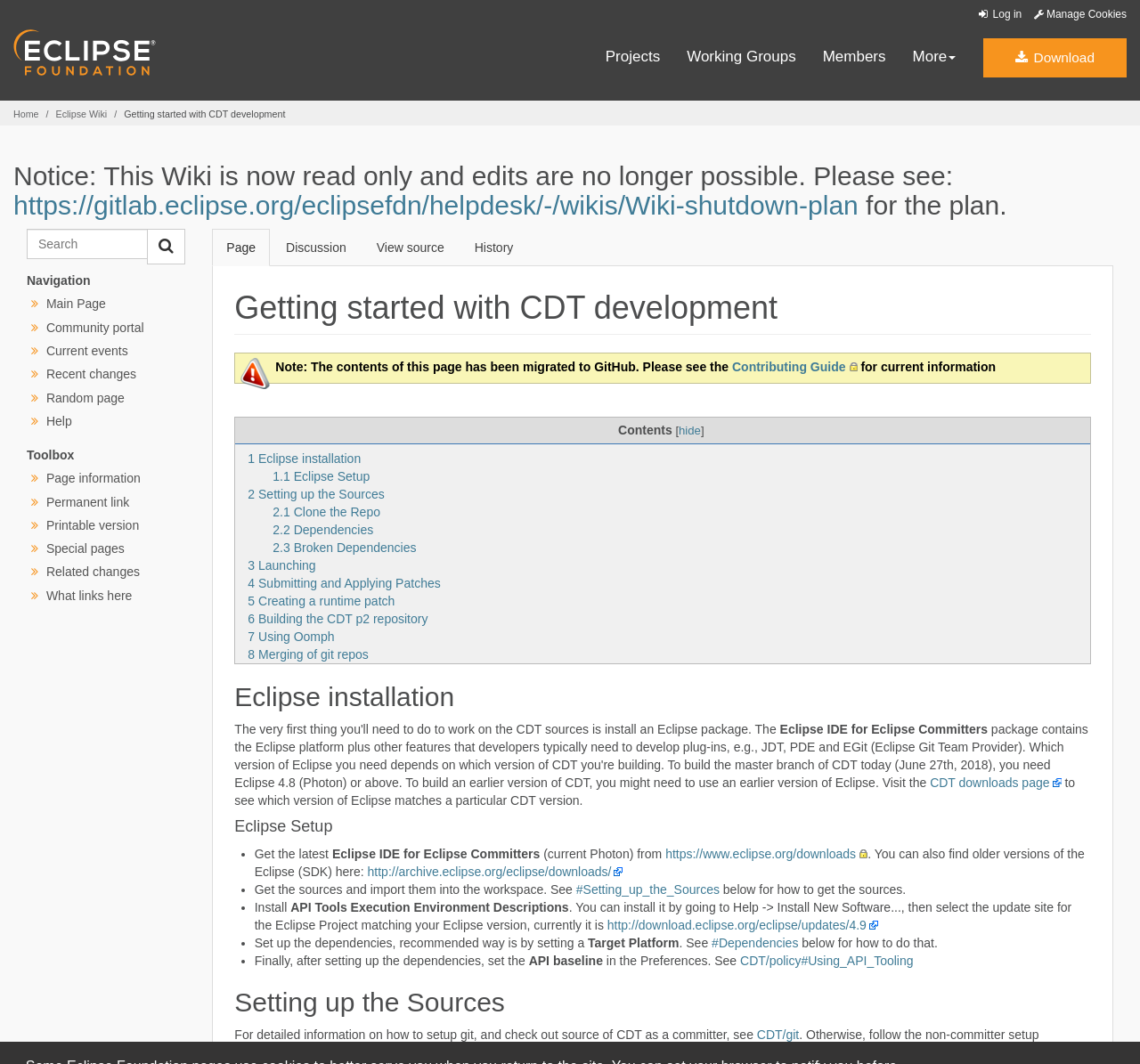How many steps are there in the 'Getting started with CDT development' guide?
Give a one-word or short-phrase answer derived from the screenshot.

8